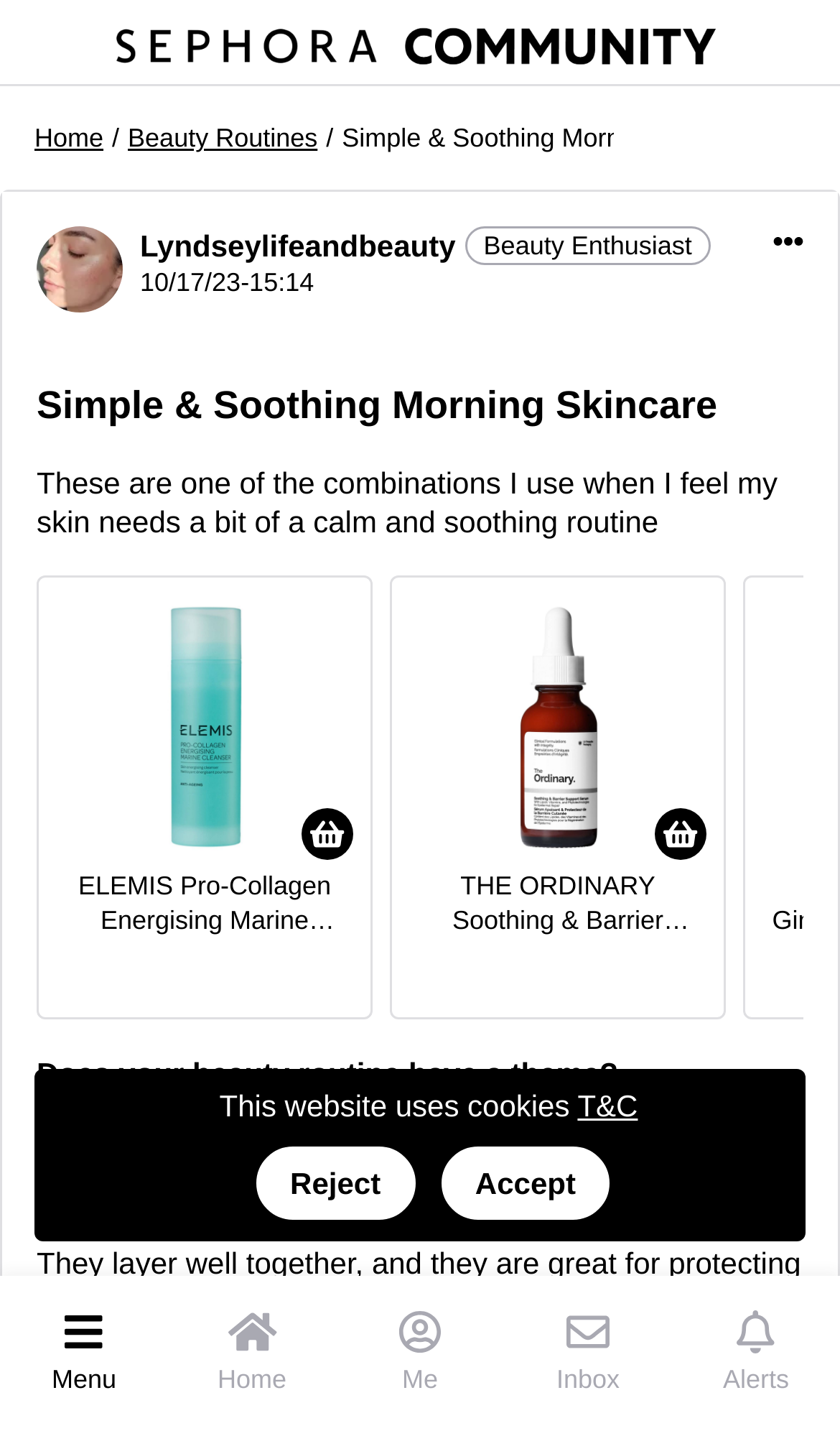Provide your answer to the question using just one word or phrase: What is the logo of the website?

Sephora UK logo